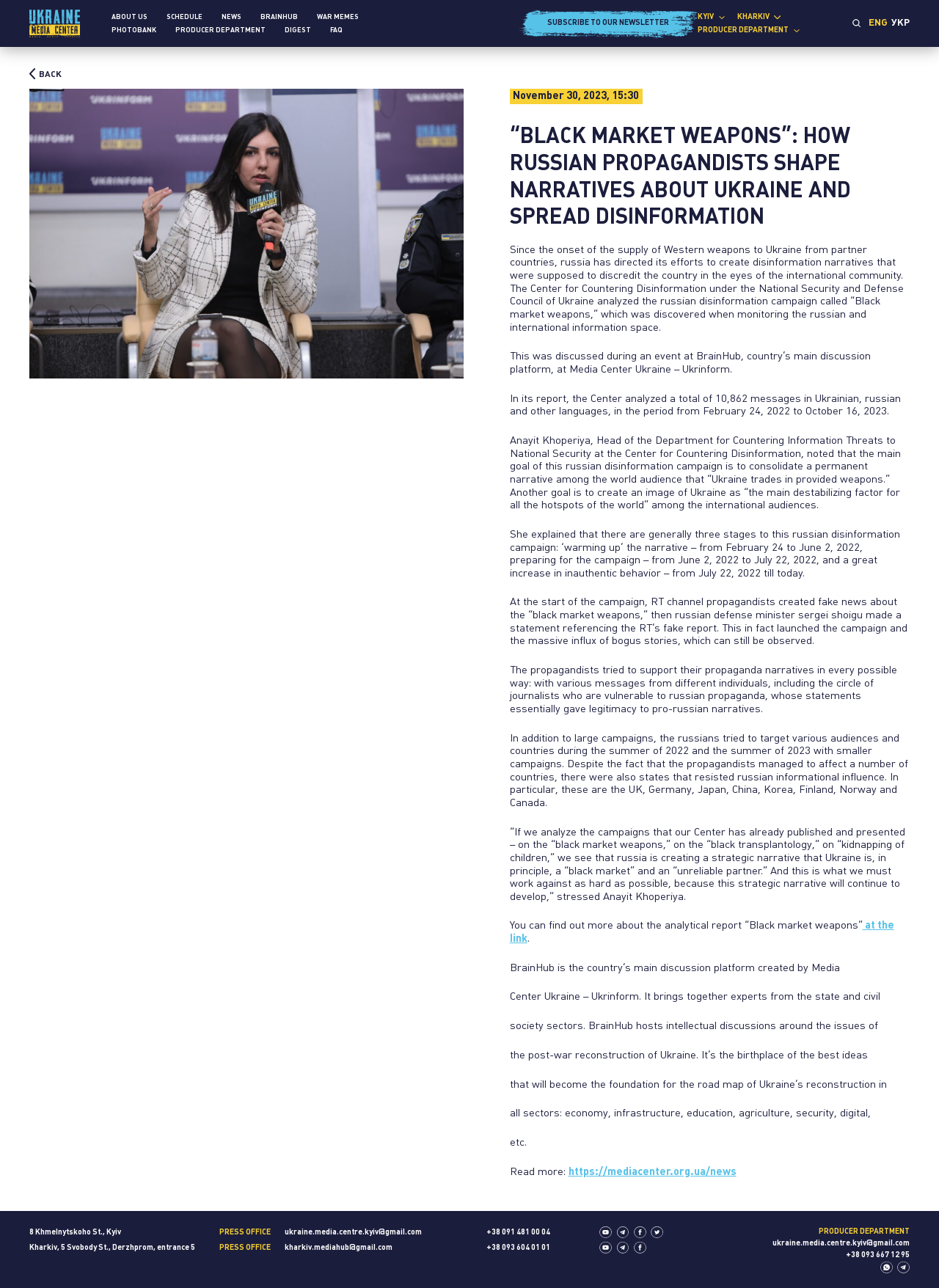Please specify the bounding box coordinates for the clickable region that will help you carry out the instruction: "Contact the PRESS OFFICE in Kyiv".

[0.303, 0.954, 0.449, 0.959]